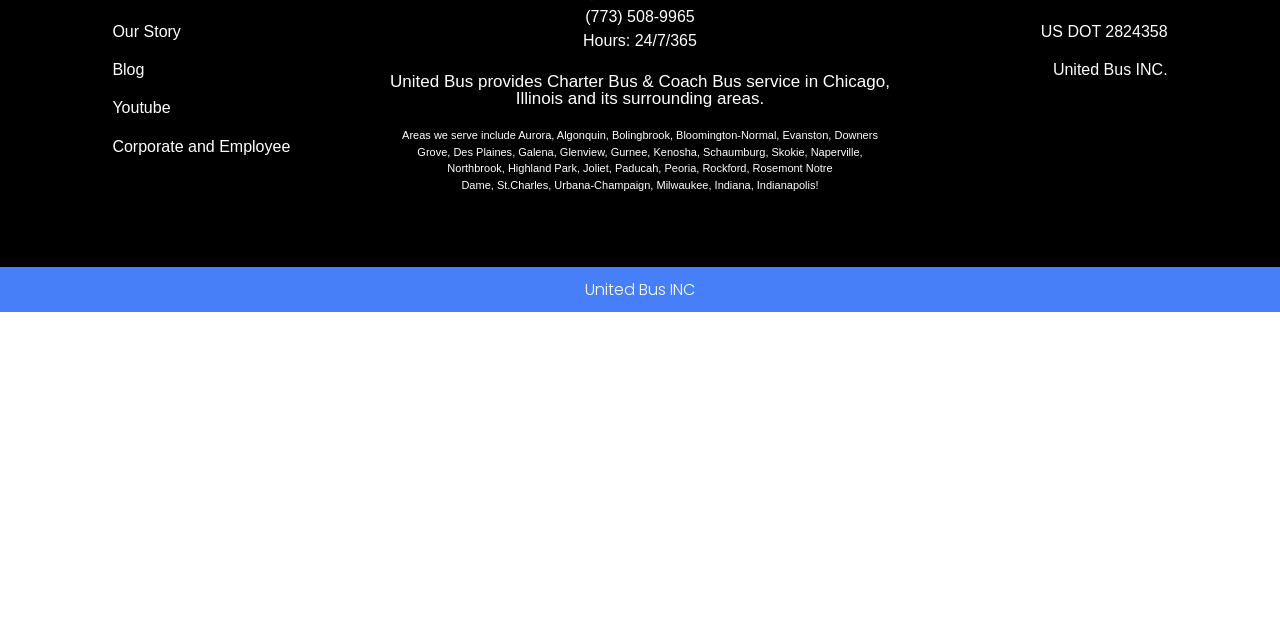Please determine the bounding box coordinates for the UI element described as: "Corporate and Employee".

[0.088, 0.215, 0.227, 0.242]